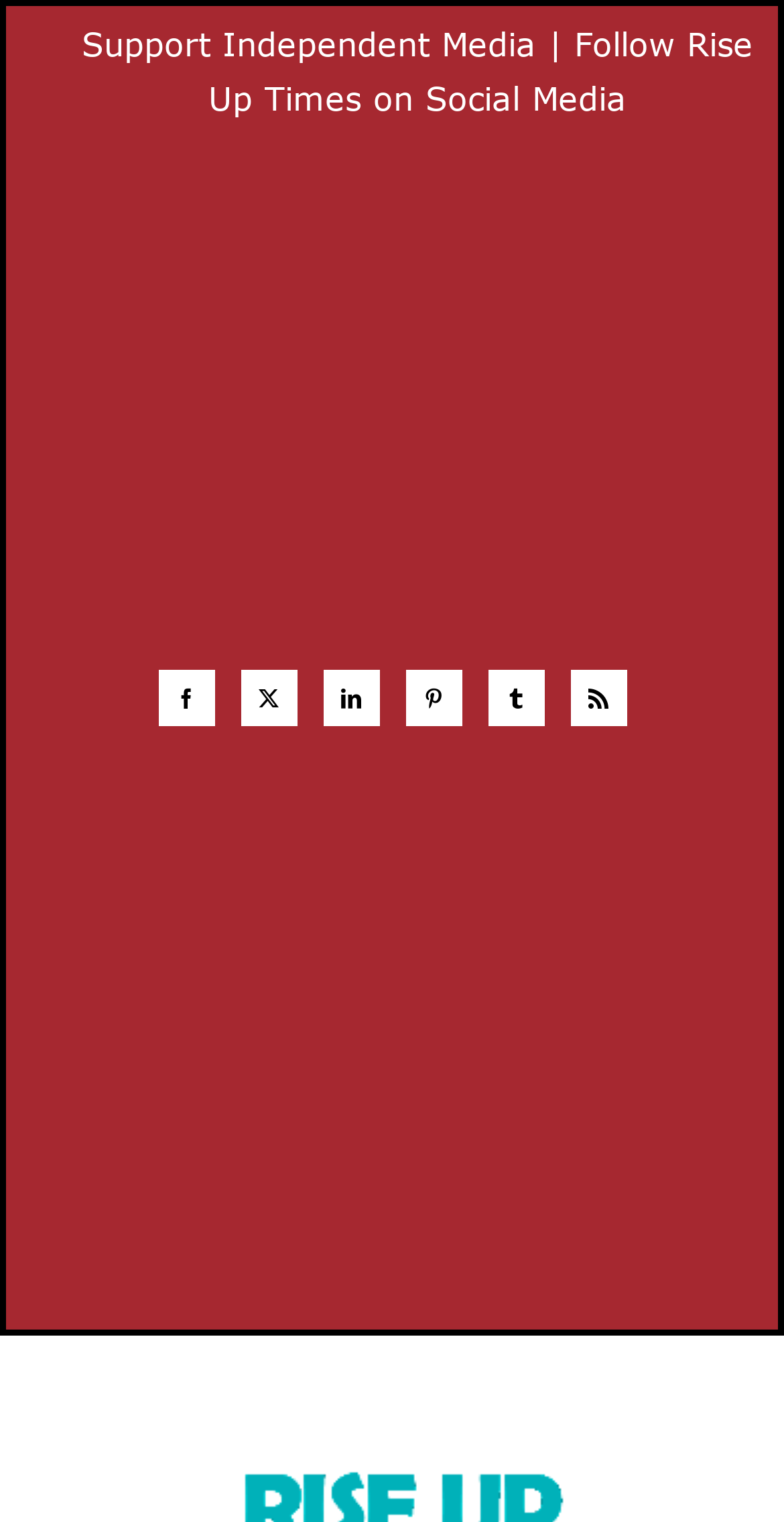Generate a detailed explanation of the webpage's features and information.

The webpage appears to be an article from Rise Up Times, with a focus on a news story about the US intelligence's black budget. At the top of the page, there is a header section with a series of social media links, including Facebook, Twitter, LinkedIn, Pinterest, Tumblr, and Rss, which are aligned horizontally and centered near the top of the page. 

Below the social media links, there is a static text element that reads "Support Independent Media | Follow Rise Up Times on Social Media". This text is positioned near the top of the page, spanning almost the entire width.

At the bottom of the page, there is a logo of Rise Up Times, which is a clickable link. The logo is positioned near the bottom right corner of the page.

The main content of the article, which is not explicitly described in the accessibility tree, is likely to be positioned in the middle section of the page, between the header and the logo.